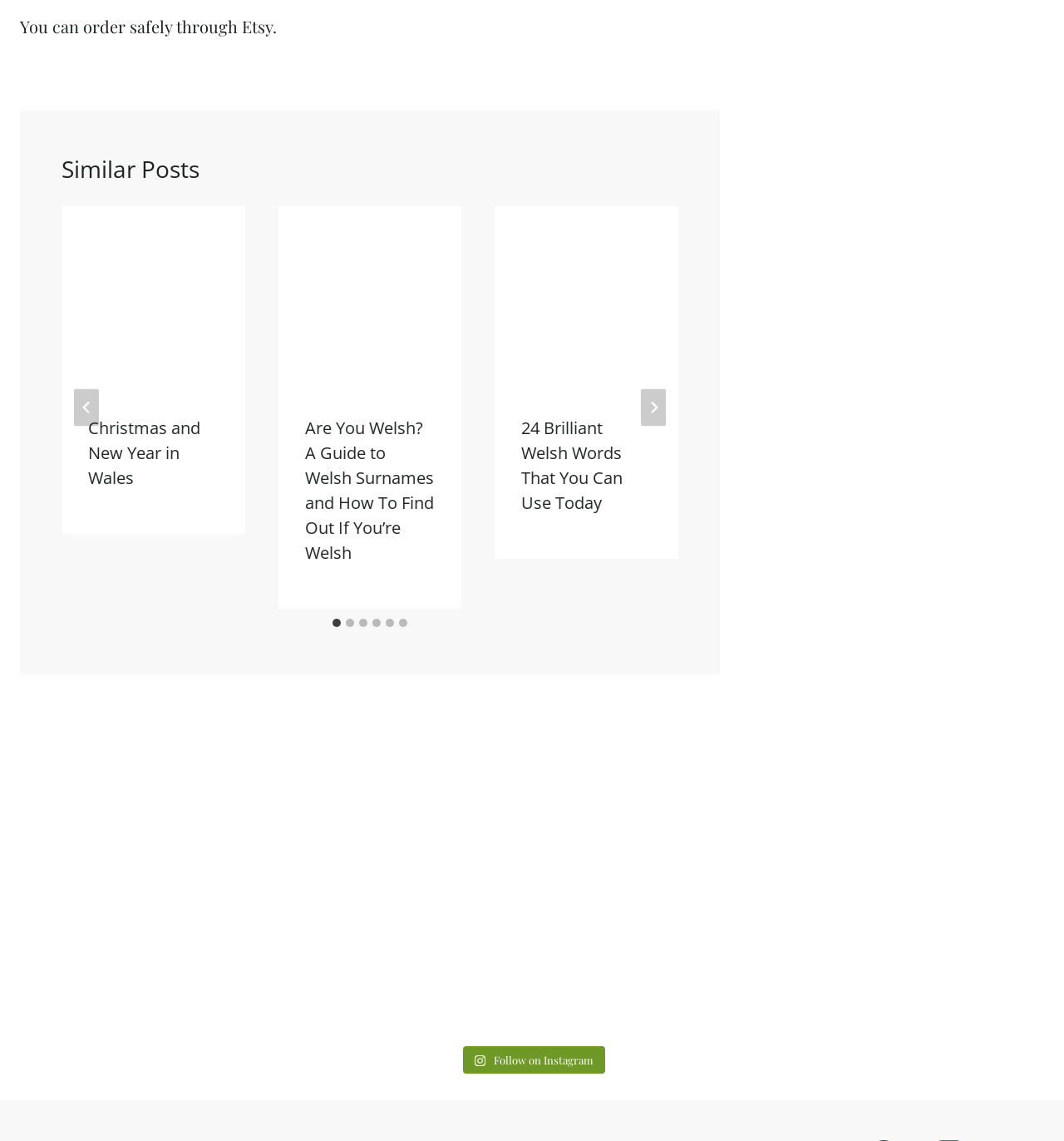Locate the bounding box coordinates of the clickable area needed to fulfill the instruction: "Read the 'Happy St. Dwynwen's Day! Celebrate like the Welsh...' post".

[0.019, 0.681, 0.258, 0.904]